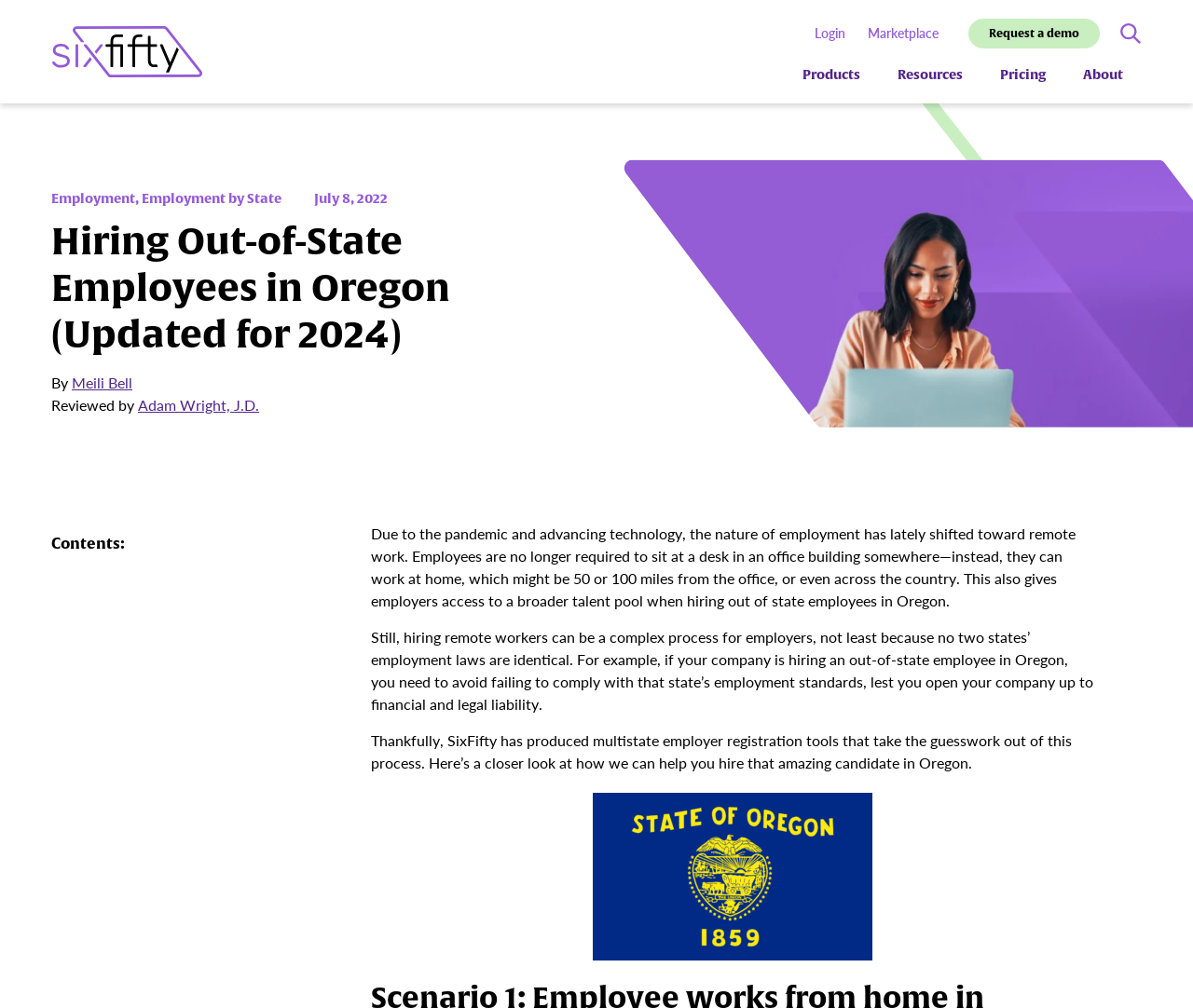Bounding box coordinates are given in the format (top-left x, top-left y, bottom-right x, bottom-right y). All values should be floating point numbers between 0 and 1. Provide the bounding box coordinate for the UI element described as: Pricing

[0.838, 0.067, 0.877, 0.082]